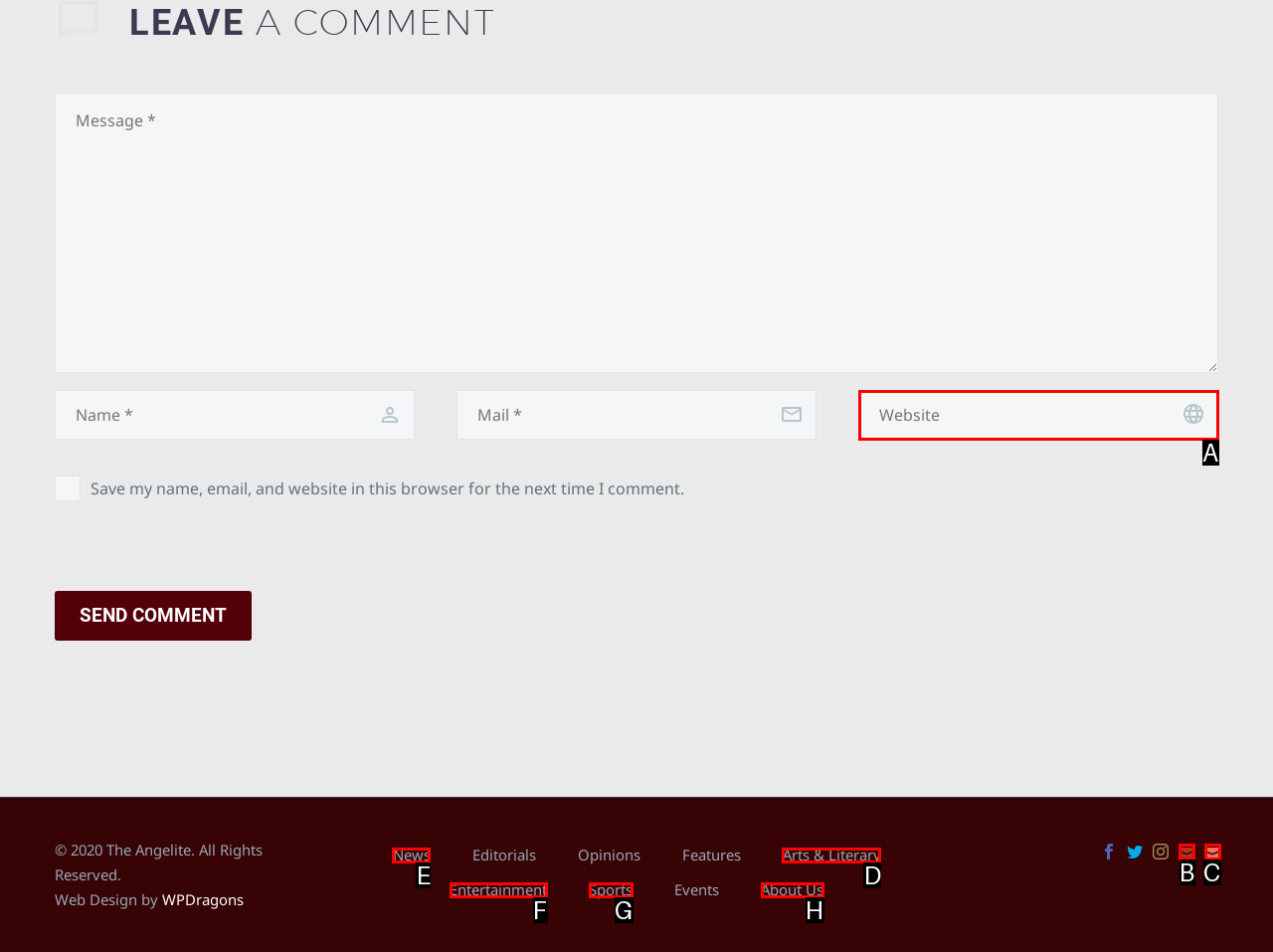Indicate the HTML element that should be clicked to perform the task: Visit the News page Reply with the letter corresponding to the chosen option.

E